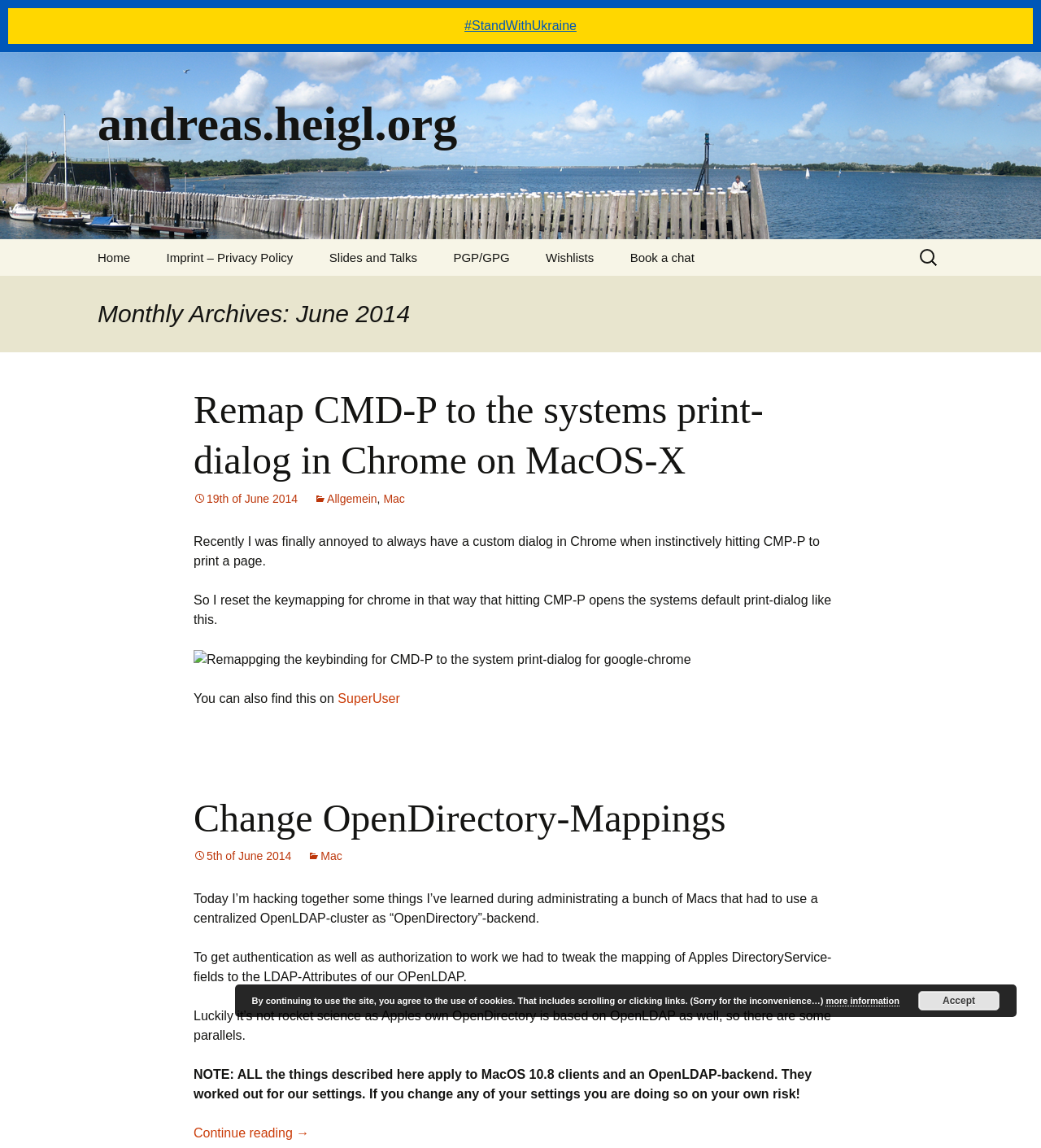Find the bounding box coordinates for the UI element whose description is: "Books – via Goodreads". The coordinates should be four float numbers between 0 and 1, in the format [left, top, right, bottom].

[0.509, 0.24, 0.665, 0.272]